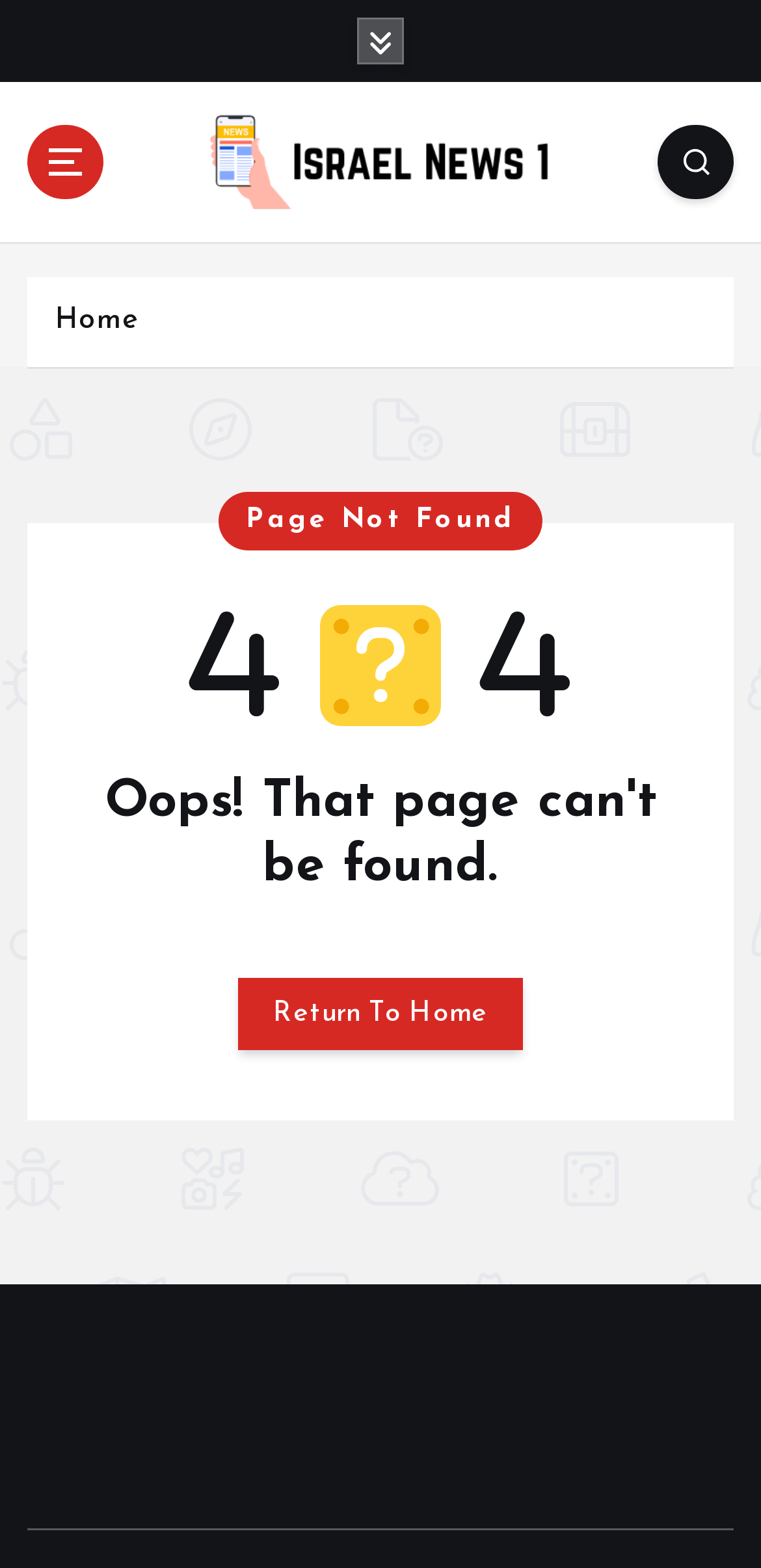What is the name of the news website?
Examine the screenshot and reply with a single word or phrase.

Israel News 1